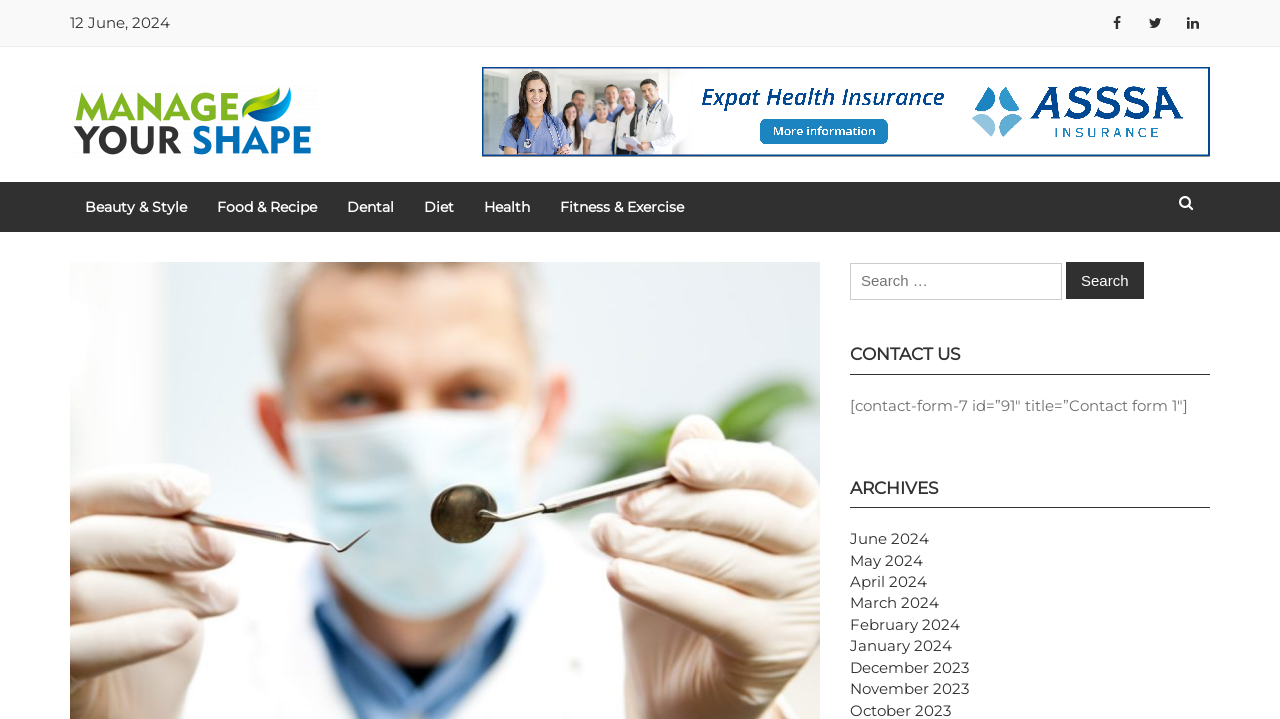What is the category of the 'Dental Bridges' article?
Give a detailed and exhaustive answer to the question.

I found the category of the 'Dental Bridges' article by looking at the links below the article title, where I saw a link with the text 'Dental'.